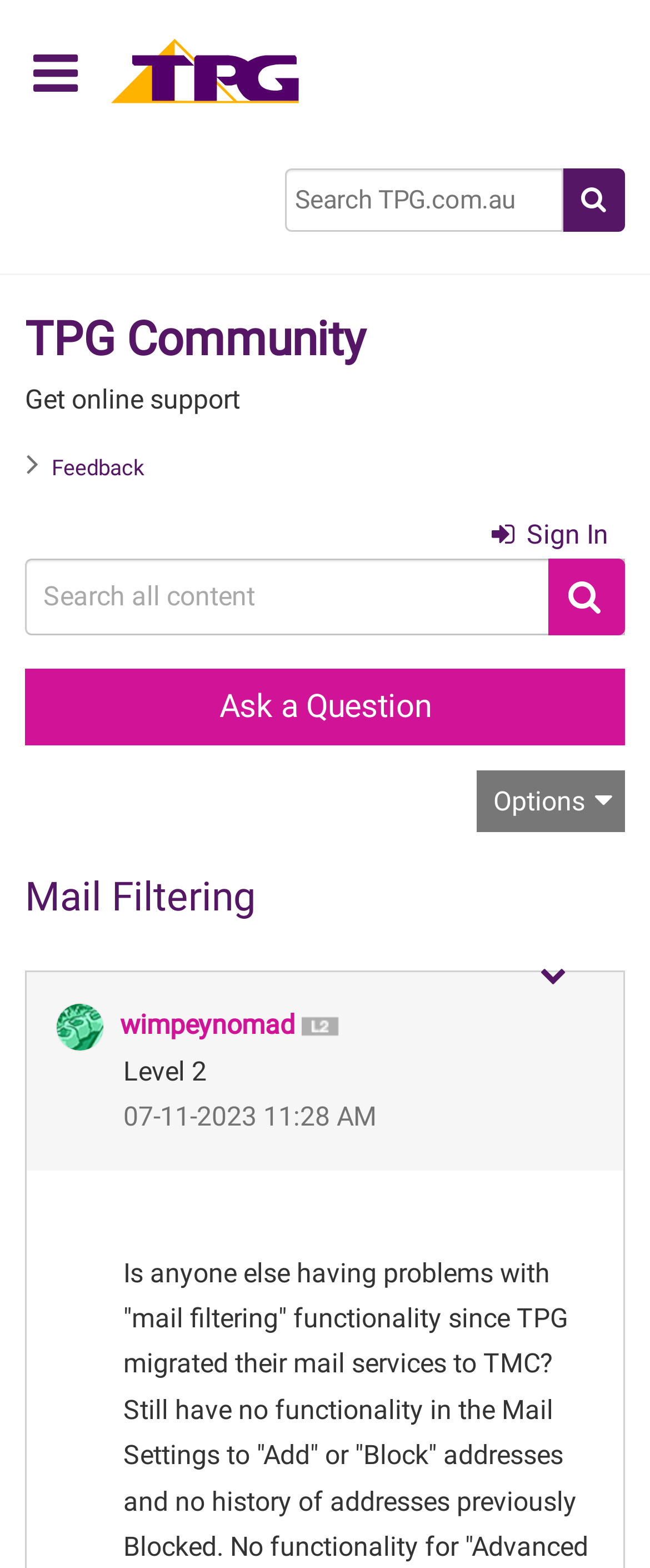Determine the bounding box coordinates for the clickable element to execute this instruction: "Search for something". Provide the coordinates as four float numbers between 0 and 1, i.e., [left, top, right, bottom].

[0.438, 0.107, 0.867, 0.148]